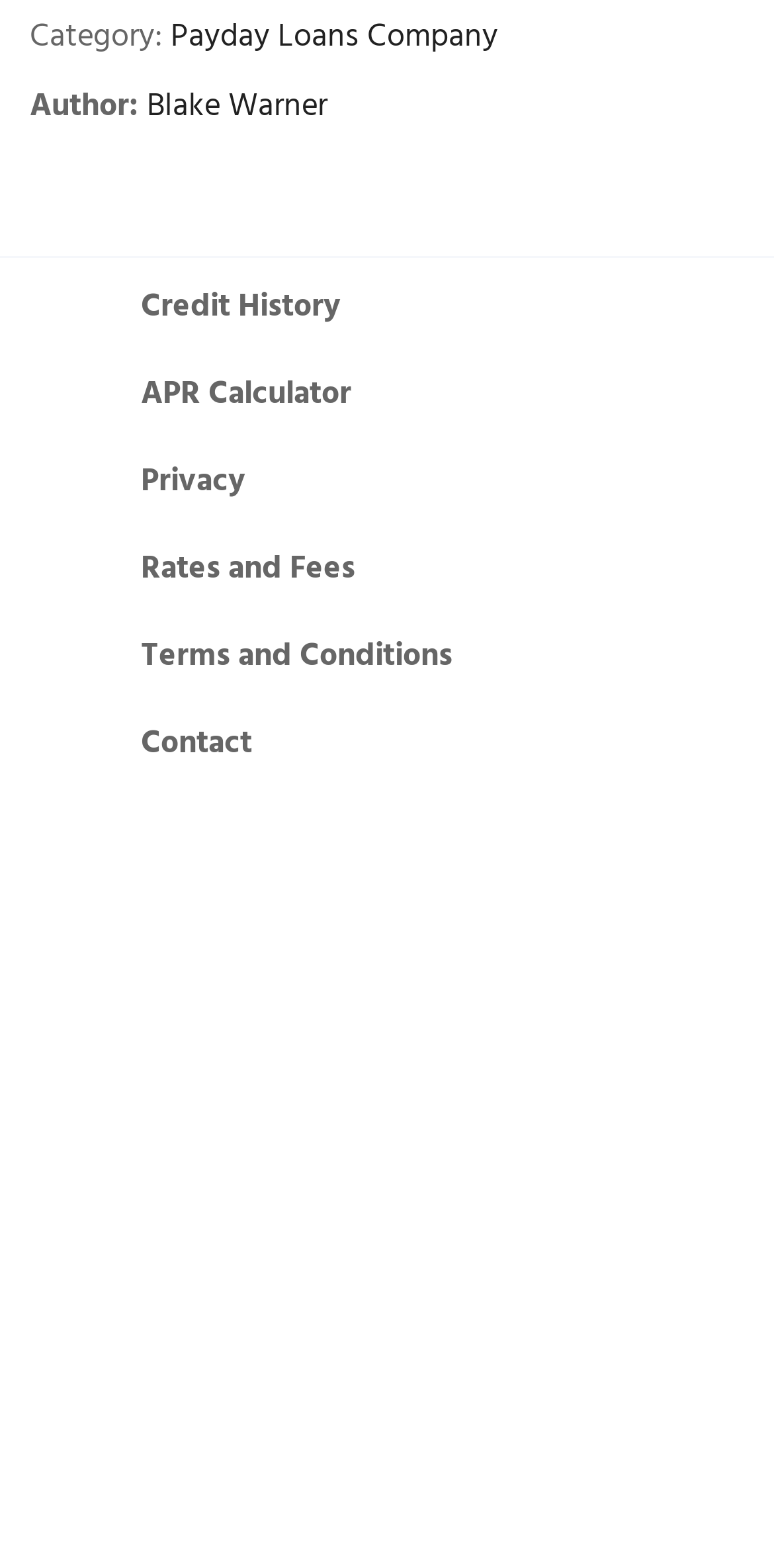Locate the bounding box of the UI element defined by this description: "New Media". The coordinates should be given as four float numbers between 0 and 1, formatted as [left, top, right, bottom].

None